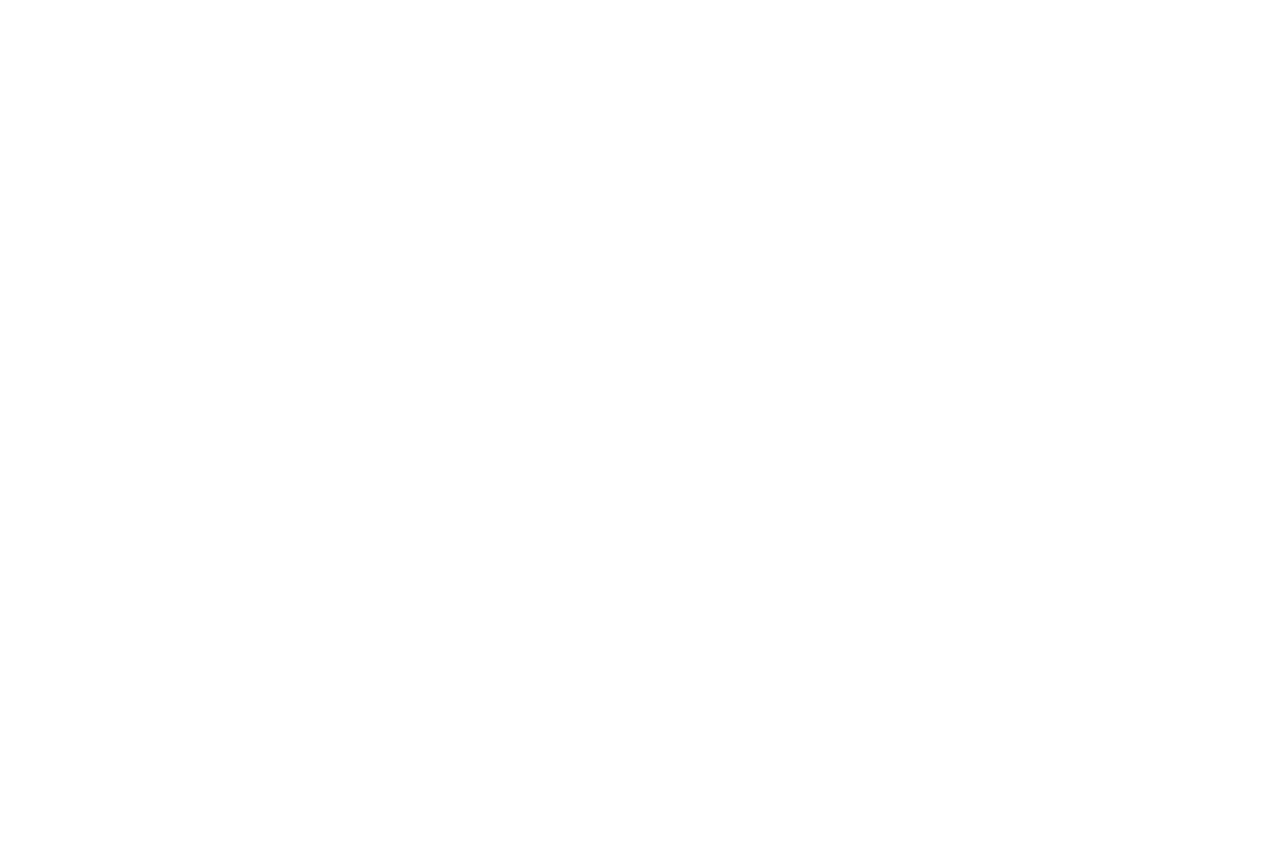Find the bounding box coordinates for the area you need to click to carry out the instruction: "View Anemore Club". The coordinates should be four float numbers between 0 and 1, indicated as [left, top, right, bottom].

[0.163, 0.076, 0.188, 0.124]